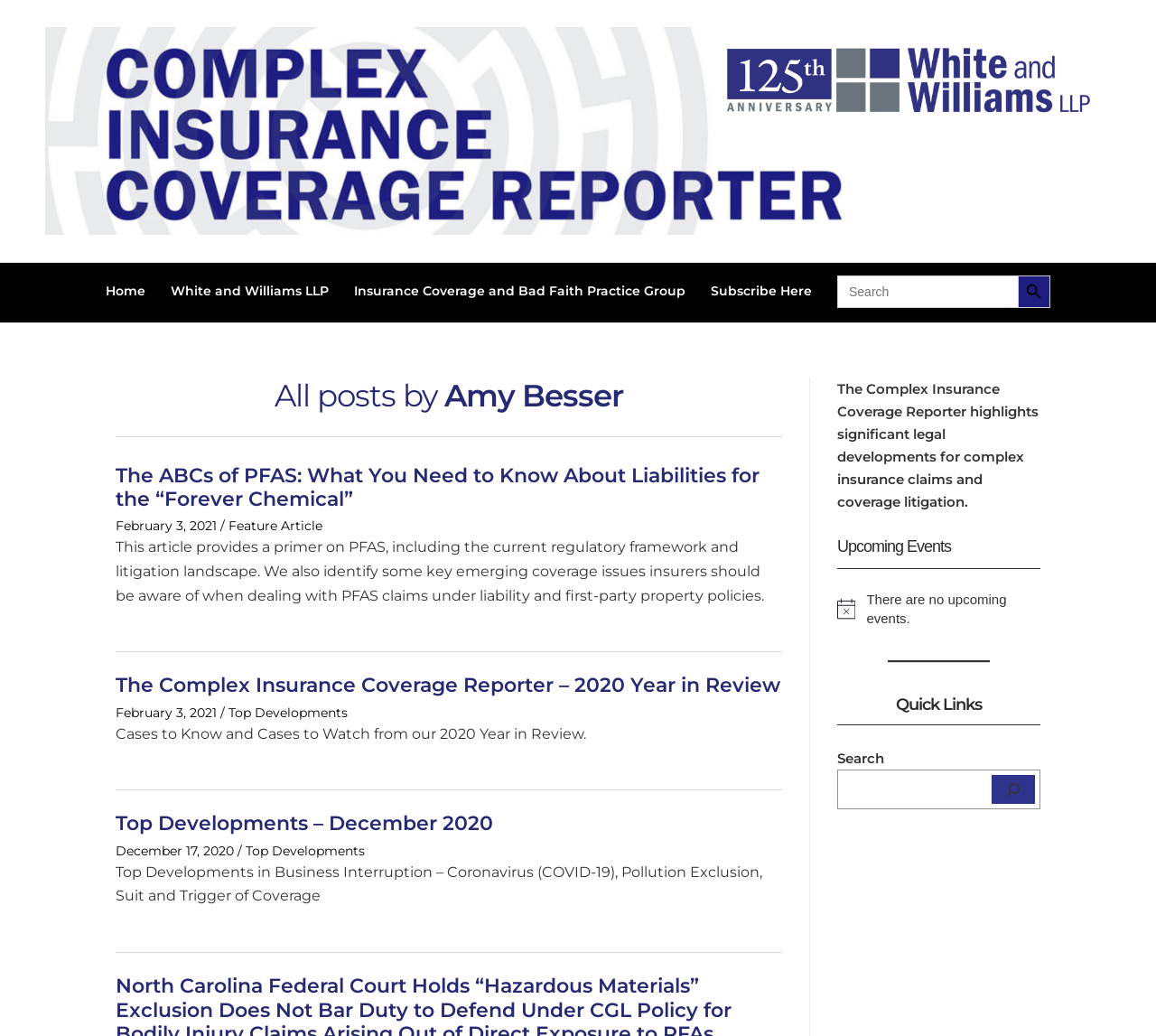Find the bounding box coordinates of the element to click in order to complete the given instruction: "Search in the search box."

[0.728, 0.747, 0.849, 0.777]